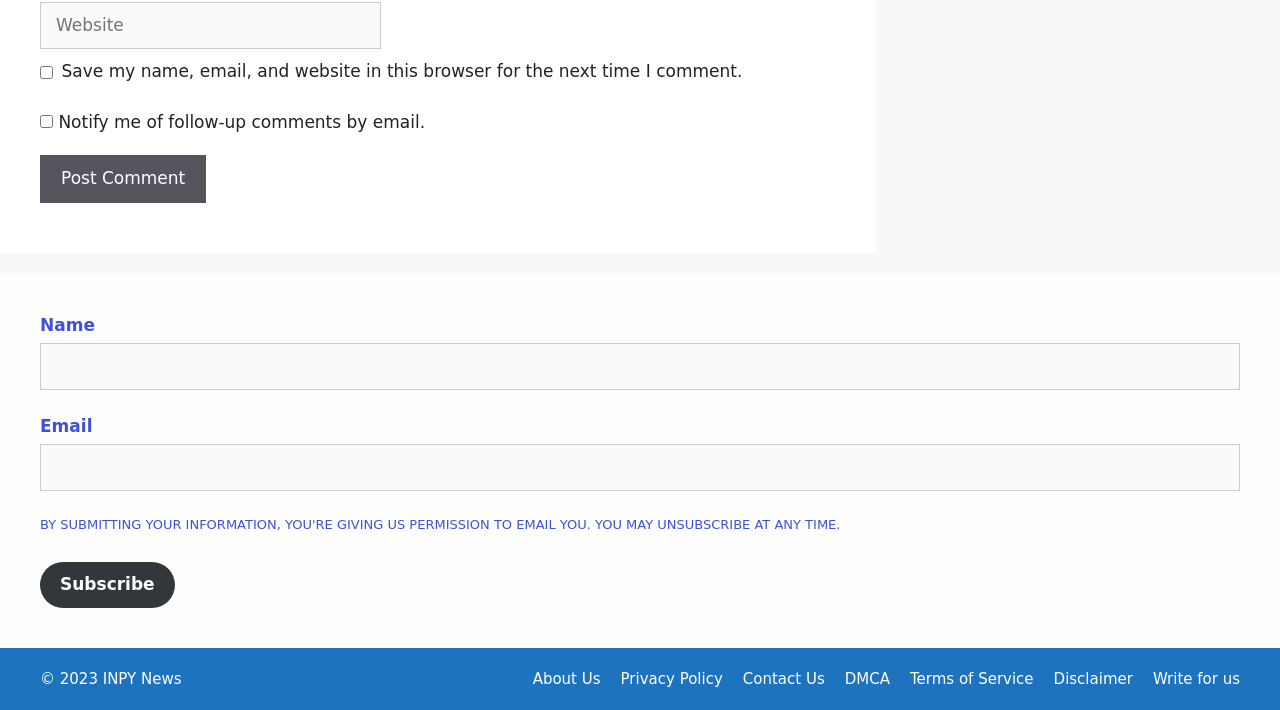Provide a brief response in the form of a single word or phrase:
How many links are there in the footer?

7